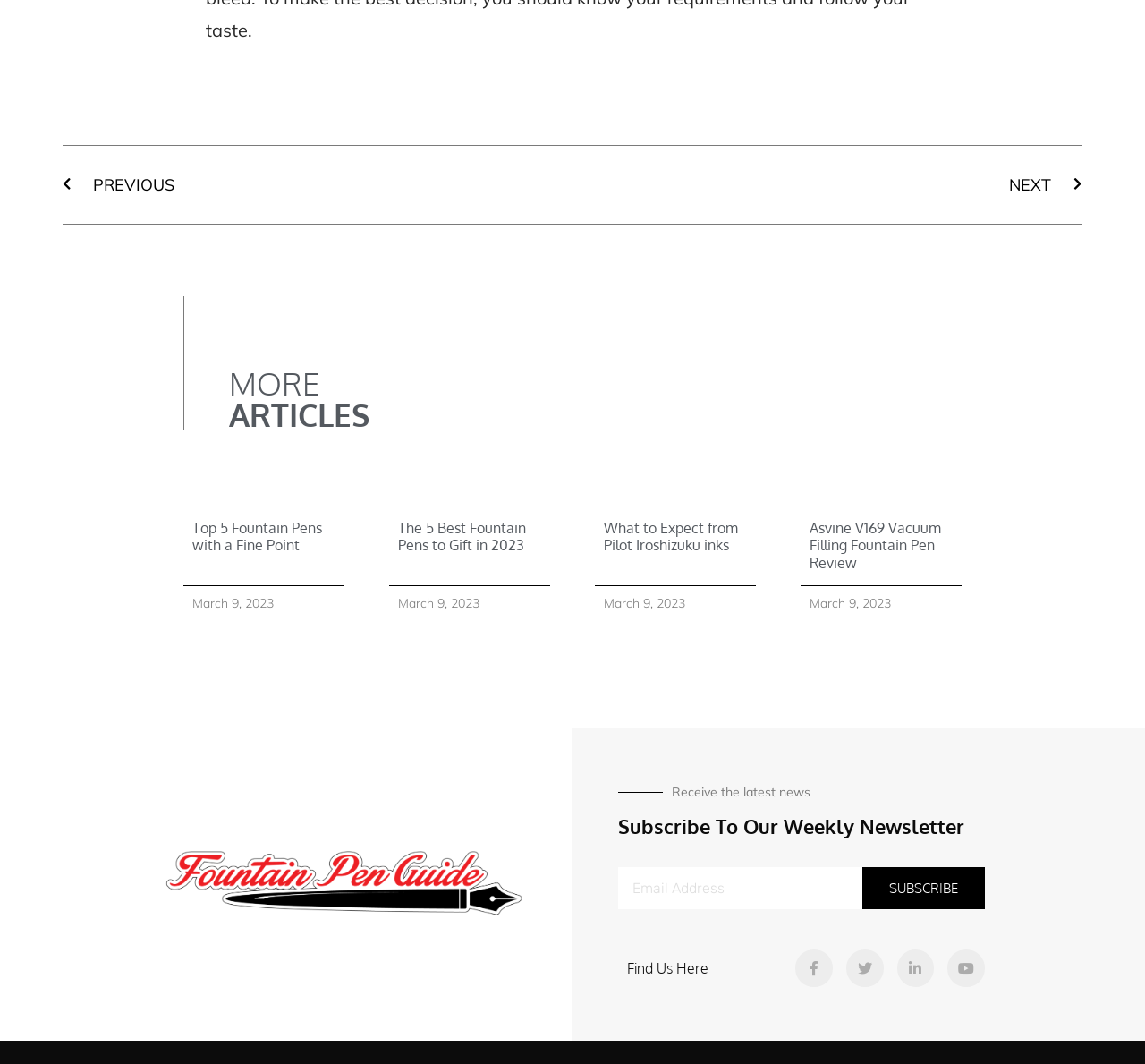Please specify the bounding box coordinates of the element that should be clicked to execute the given instruction: 'Find more articles'. Ensure the coordinates are four float numbers between 0 and 1, expressed as [left, top, right, bottom].

[0.2, 0.346, 0.84, 0.405]